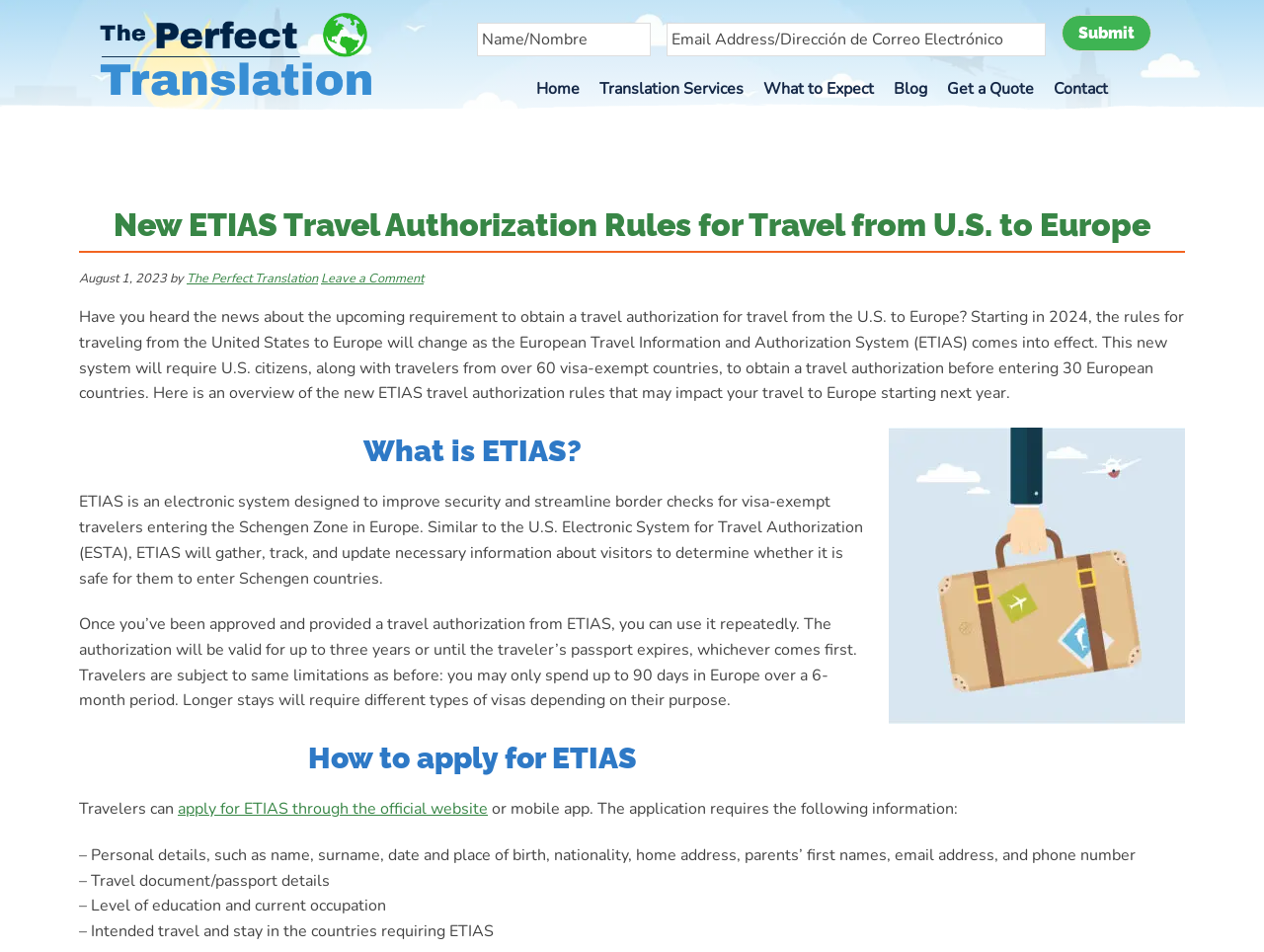Refer to the image and answer the question with as much detail as possible: Where can travelers apply for ETIAS?

As stated on the webpage, travelers can apply for ETIAS through the official website or mobile app.